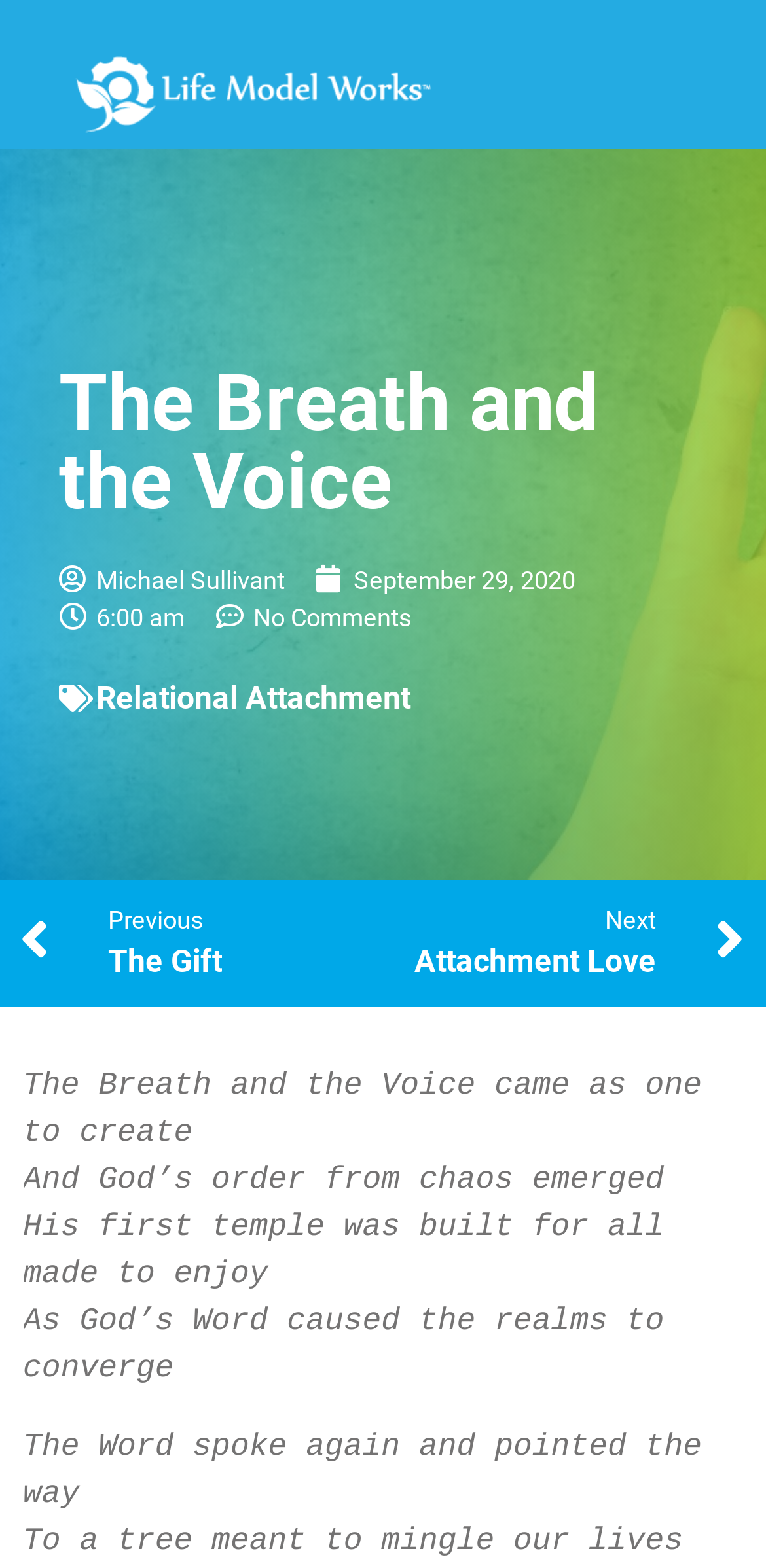What is the text of the webpage's headline?

The Breath and the Voice